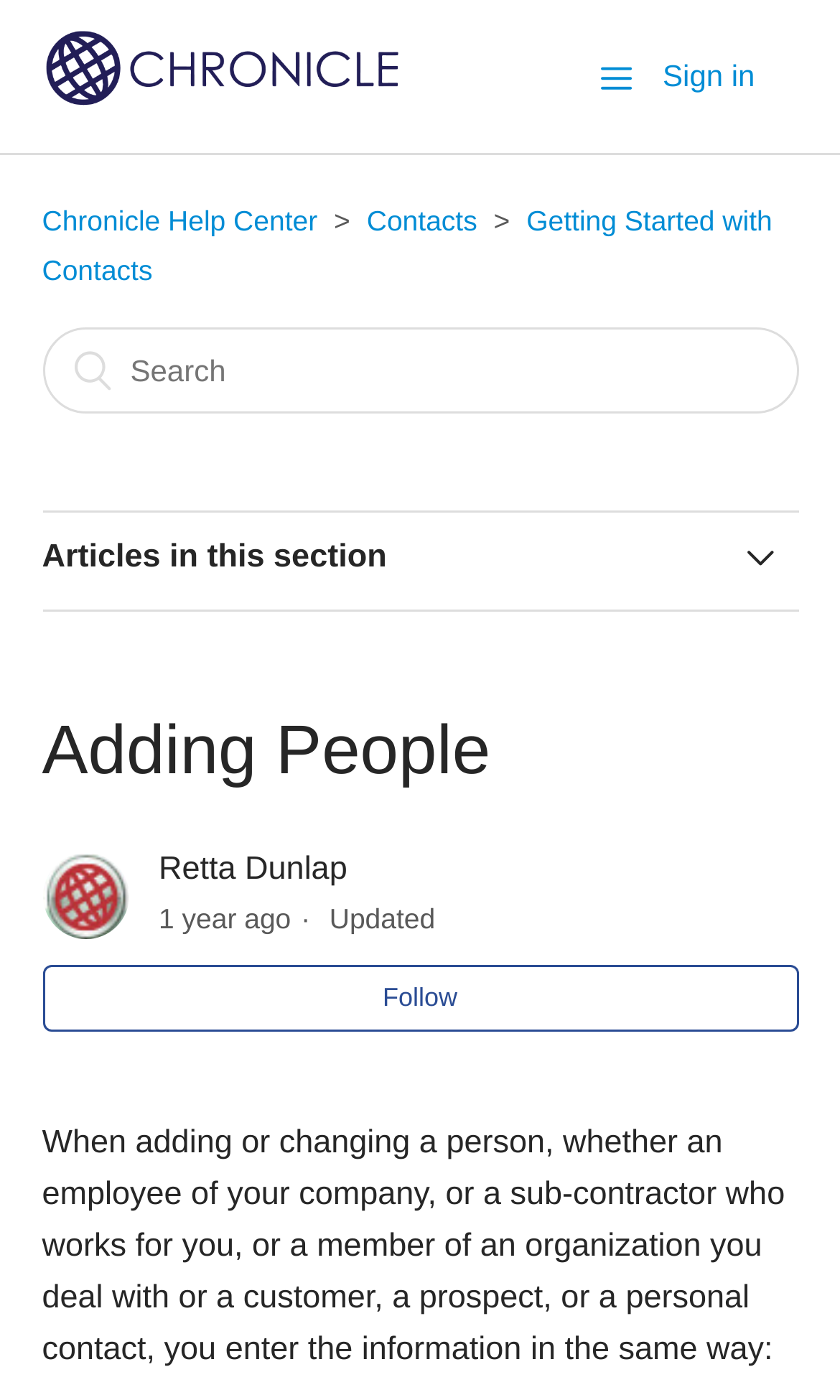Determine the bounding box for the described UI element: "Chronicle Help Center".

[0.05, 0.146, 0.378, 0.169]